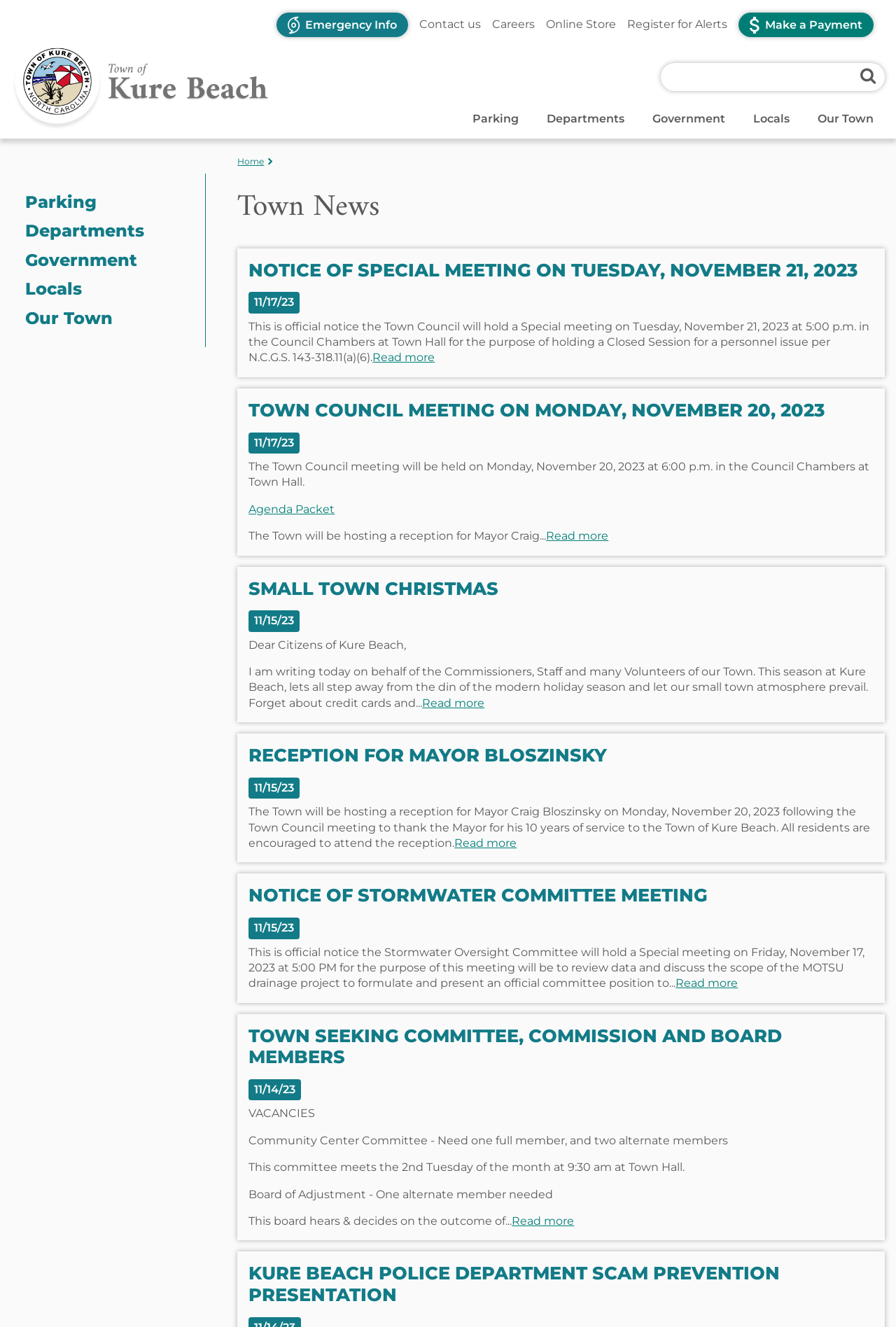Articulate a detailed summary of the webpage's content and design.

The webpage is about the Town News of Kure Beach, NC, and it appears to be a news portal or a town's official website. At the top, there is a navigation menu with links to "EMERGENCY INFO", "CONTACT US", "CAREERS", "ONLINE STORE", "REGISTER FOR ALERTS", "MAKE A PAYMENT", "PARKING", "DEPARTMENTS", "GOVERNMENT", "LOCALS", and "OUR TOWN". 

Below the navigation menu, there is a search form with a search box and a search button. On the left side, there is a column with links to "Parking", "Departments", "Government", "Locals", and "Our Town". 

The main content area is divided into sections, each with a heading and a brief description. The sections include notices of special meetings, town council meetings, and other events. Each section has a "Read more" link to access more information. There are also links to agendas, packets, and other related documents.

There are 11 news articles or notices on this page, each with a heading, a date, and a brief description. The articles are about various topics, including special meetings, town council meetings, Christmas events, receptions, and committee meetings. Some articles have links to read more or to access related documents.

At the bottom of the page, there is a section about vacancies in committees, commissions, and boards, with information about the available positions and the responsibilities of each committee.